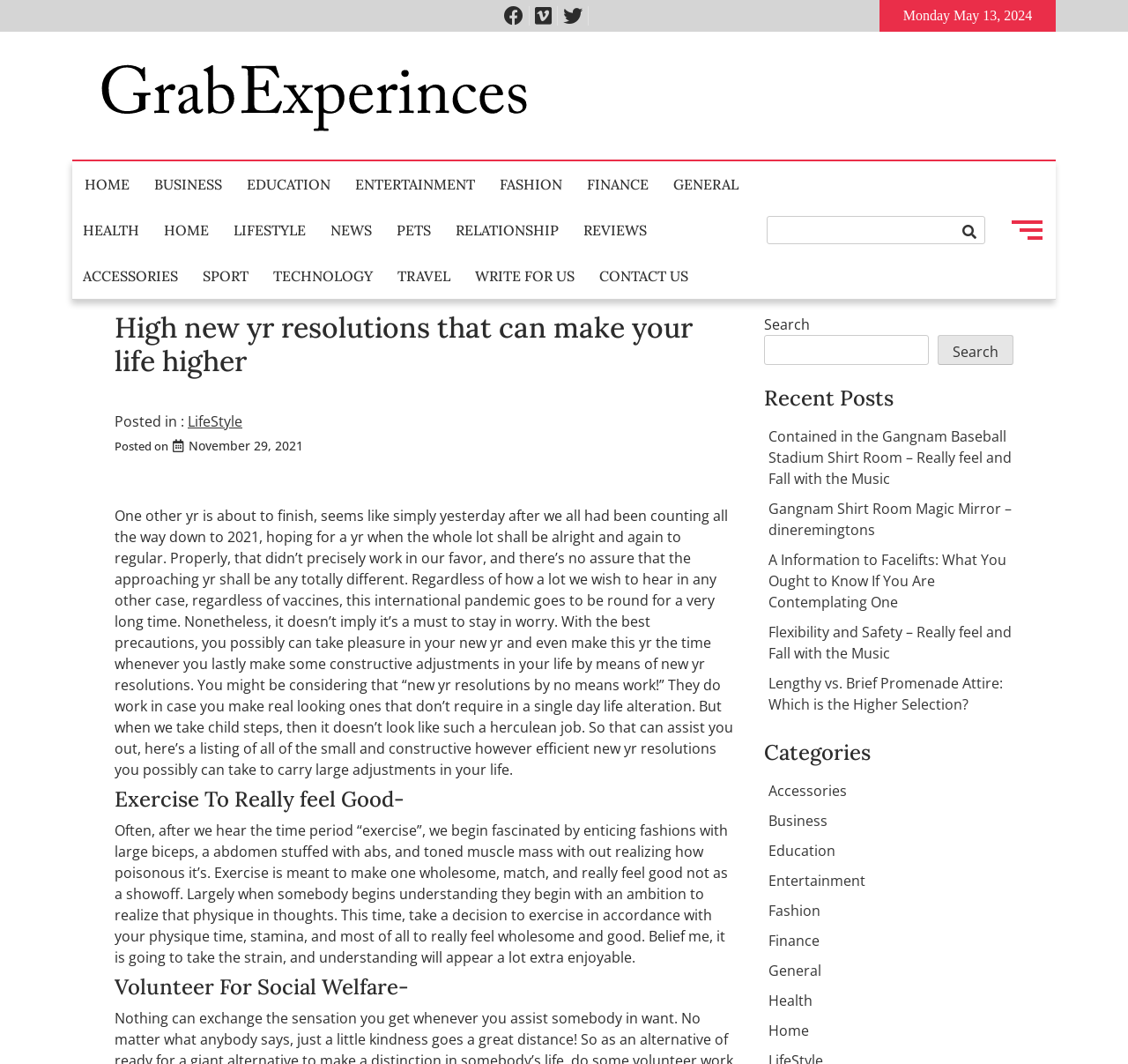Determine the bounding box coordinates of the element's region needed to click to follow the instruction: "Click on the 'HOME' link in the primary menu". Provide these coordinates as four float numbers between 0 and 1, formatted as [left, top, right, bottom].

[0.066, 0.152, 0.124, 0.195]